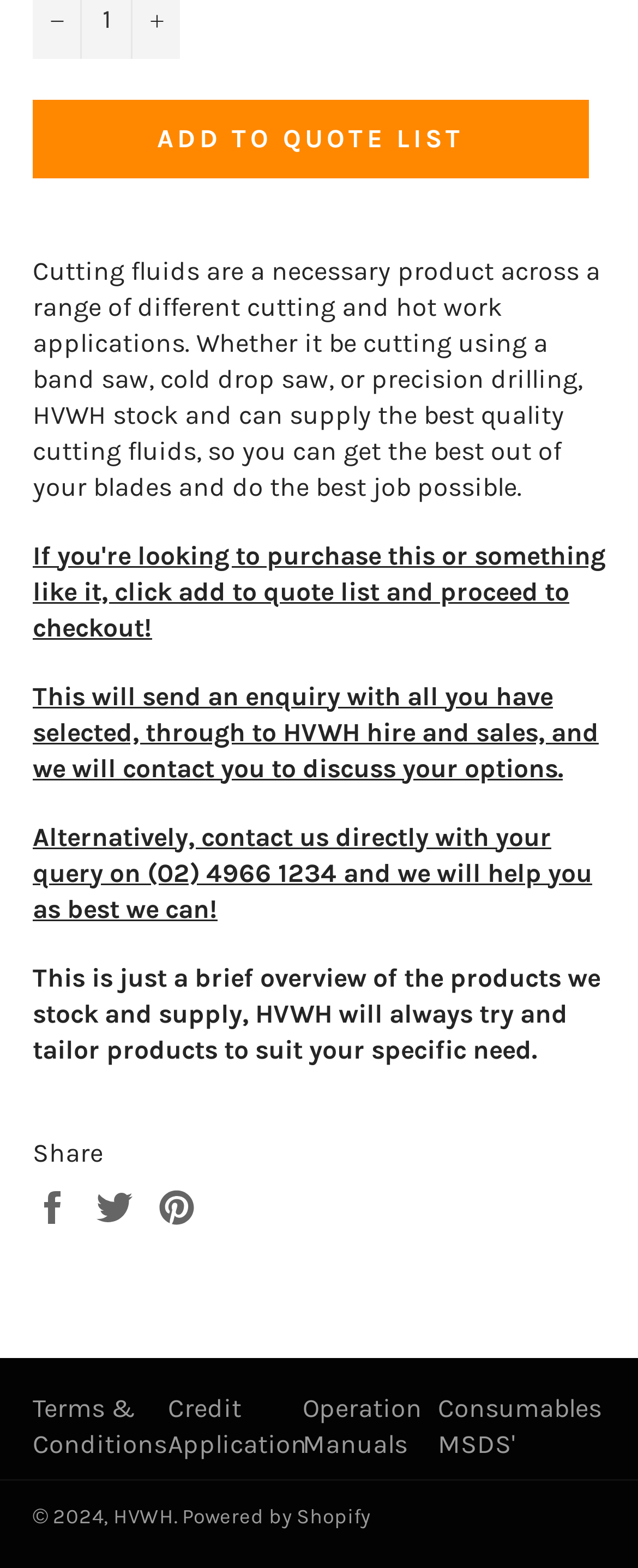Specify the bounding box coordinates of the region I need to click to perform the following instruction: "Click the 'Terms & Conditions' link". The coordinates must be four float numbers in the range of 0 to 1, i.e., [left, top, right, bottom].

[0.051, 0.888, 0.262, 0.931]